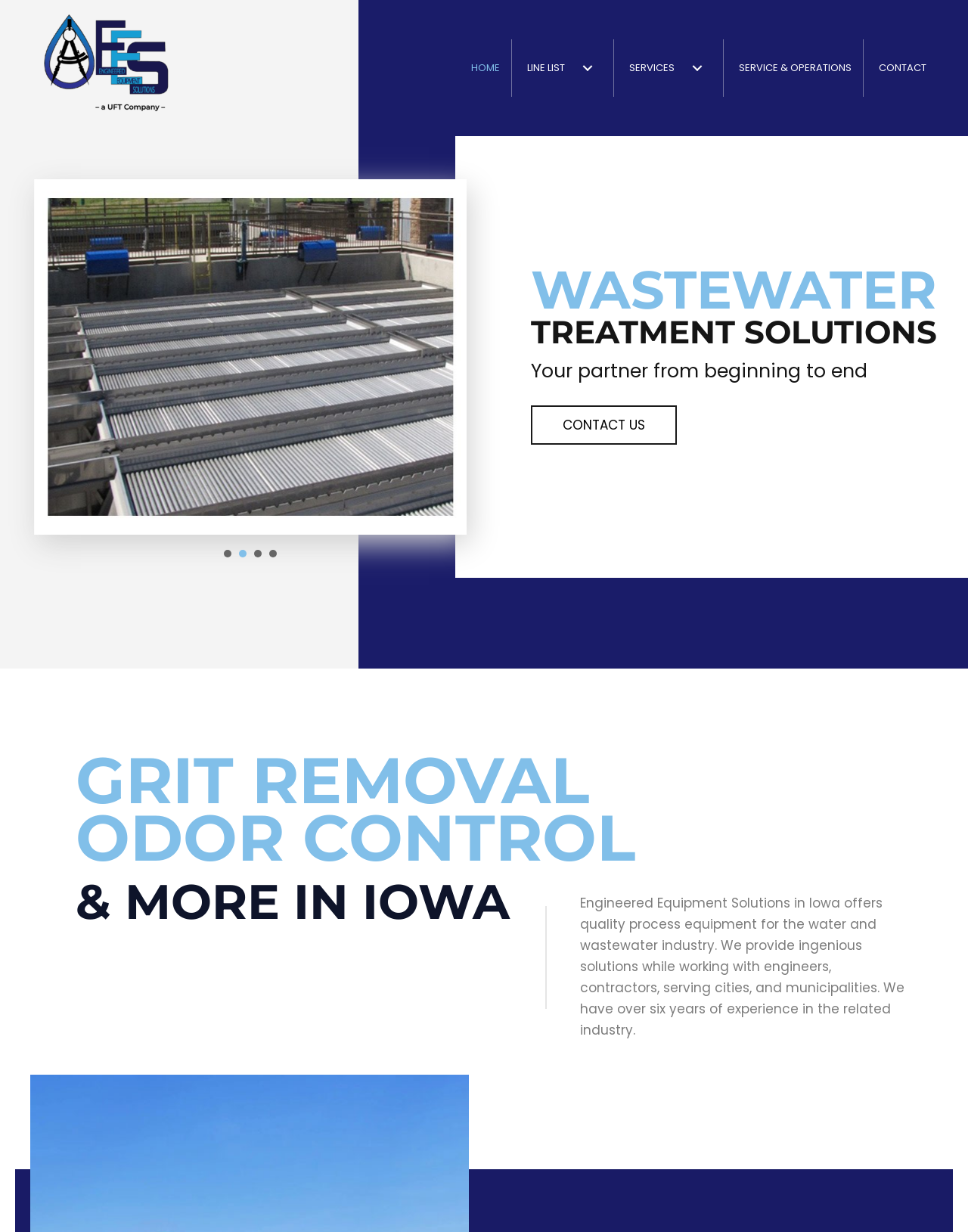Please specify the bounding box coordinates in the format (top-left x, top-left y, bottom-right x, bottom-right y), with all values as floating point numbers between 0 and 1. Identify the bounding box of the UI element described by: Line List

[0.533, 0.047, 0.634, 0.063]